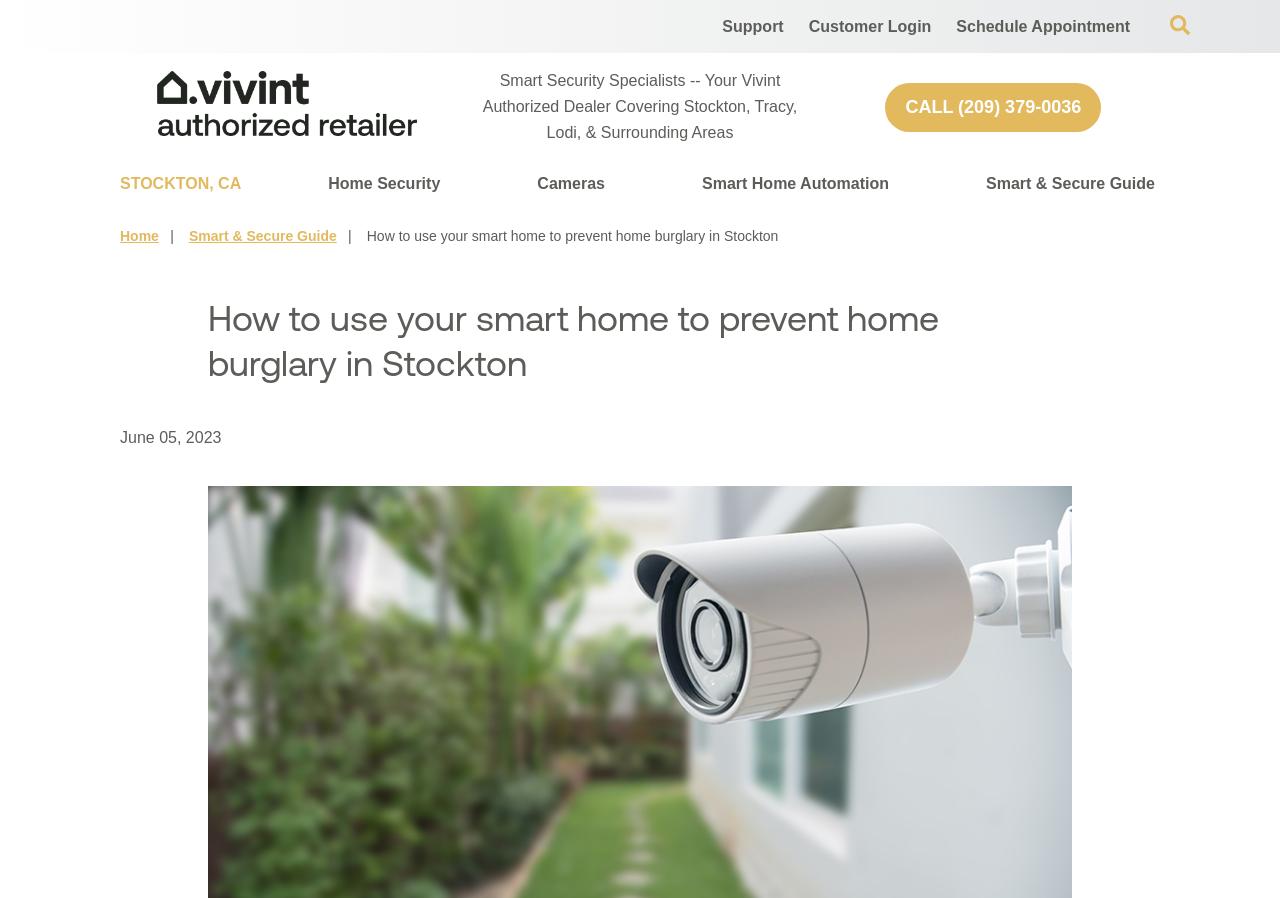What is the name of the guide mentioned on the webpage?
Please answer the question as detailed as possible based on the image.

The answer can be found in the link element 'Smart & Secure Guide' with bounding box coordinates [0.77, 0.179, 0.902, 0.231]. This is the name of the guide mentioned on the webpage.